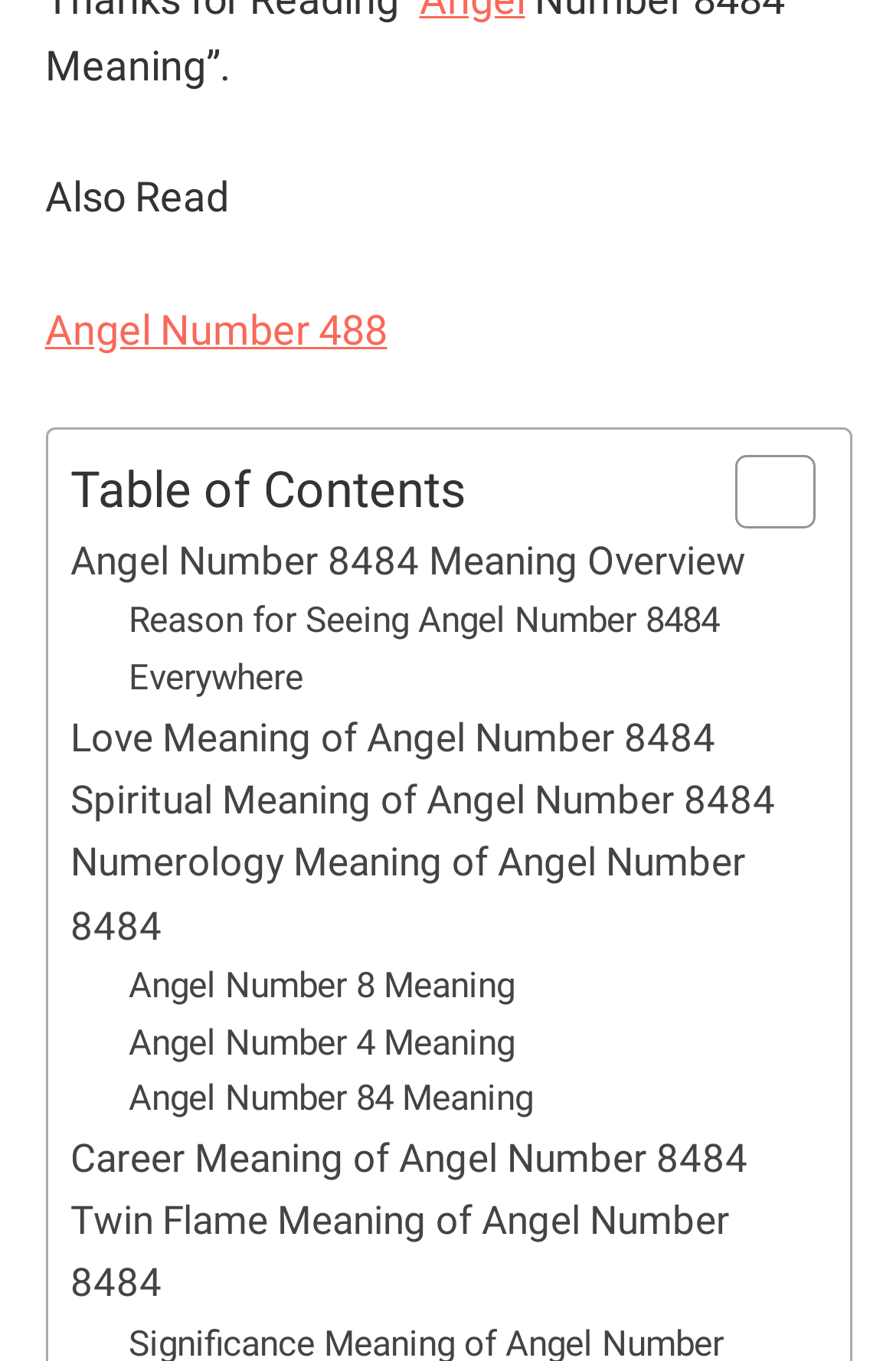Mark the bounding box of the element that matches the following description: "Angel Number 8 Meaning".

[0.144, 0.704, 0.575, 0.745]